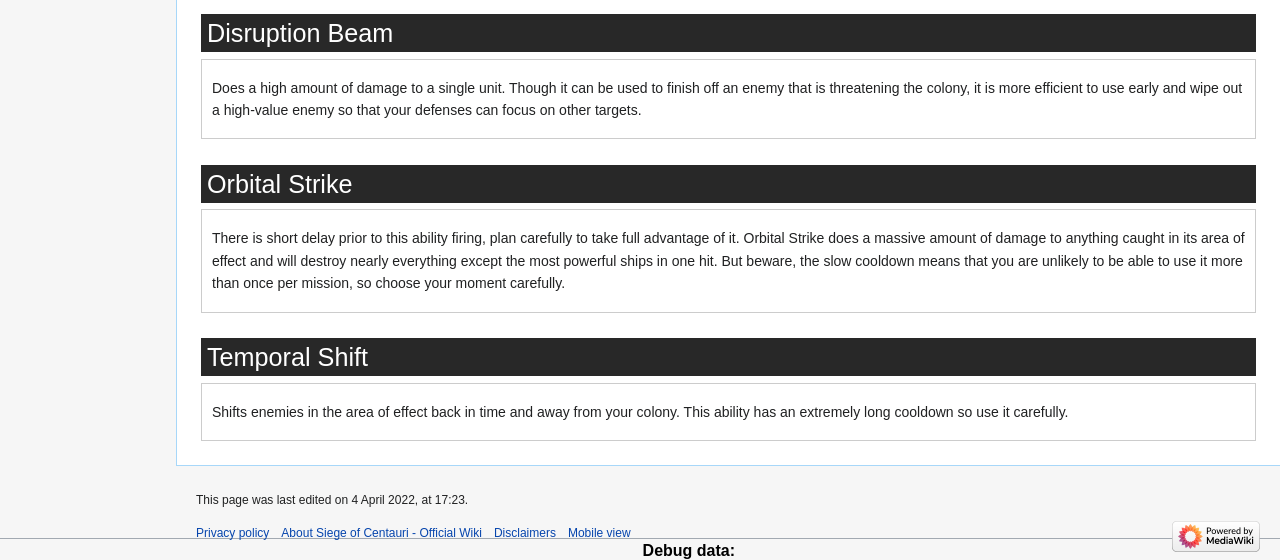Please provide a brief answer to the following inquiry using a single word or phrase:
When was the page last edited?

4 April 2022